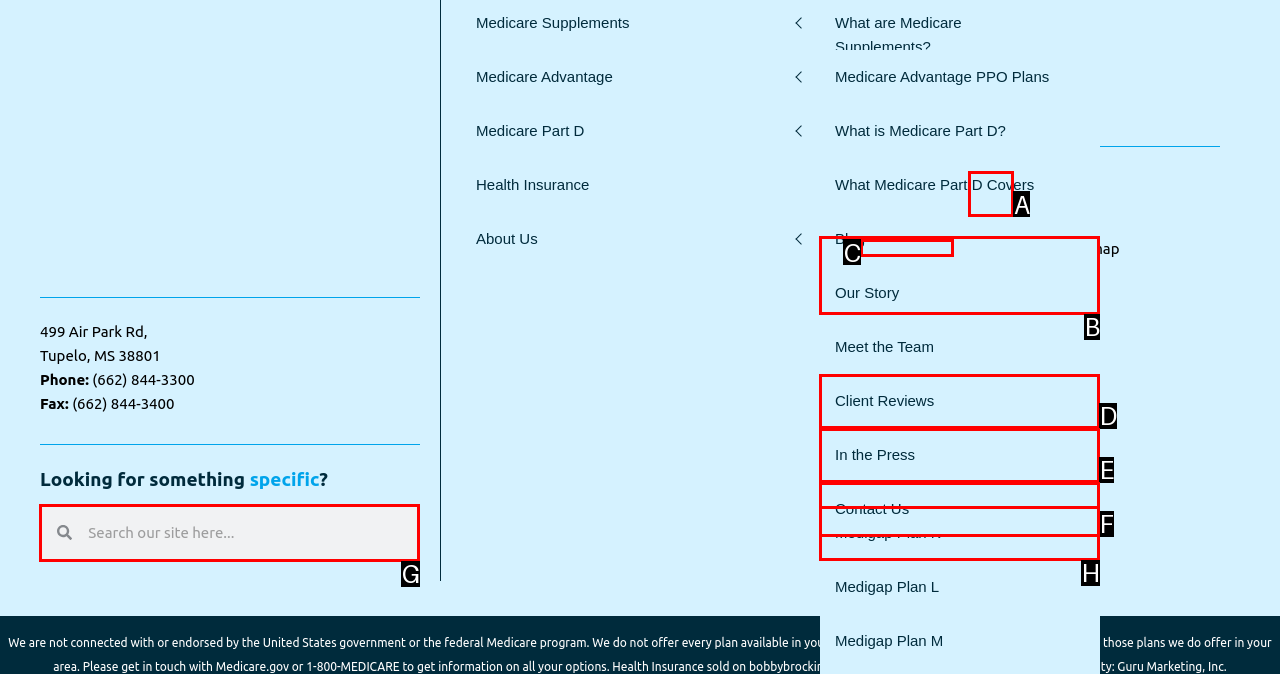Determine which letter corresponds to the UI element to click for this task: Search for something
Respond with the letter from the available options.

G